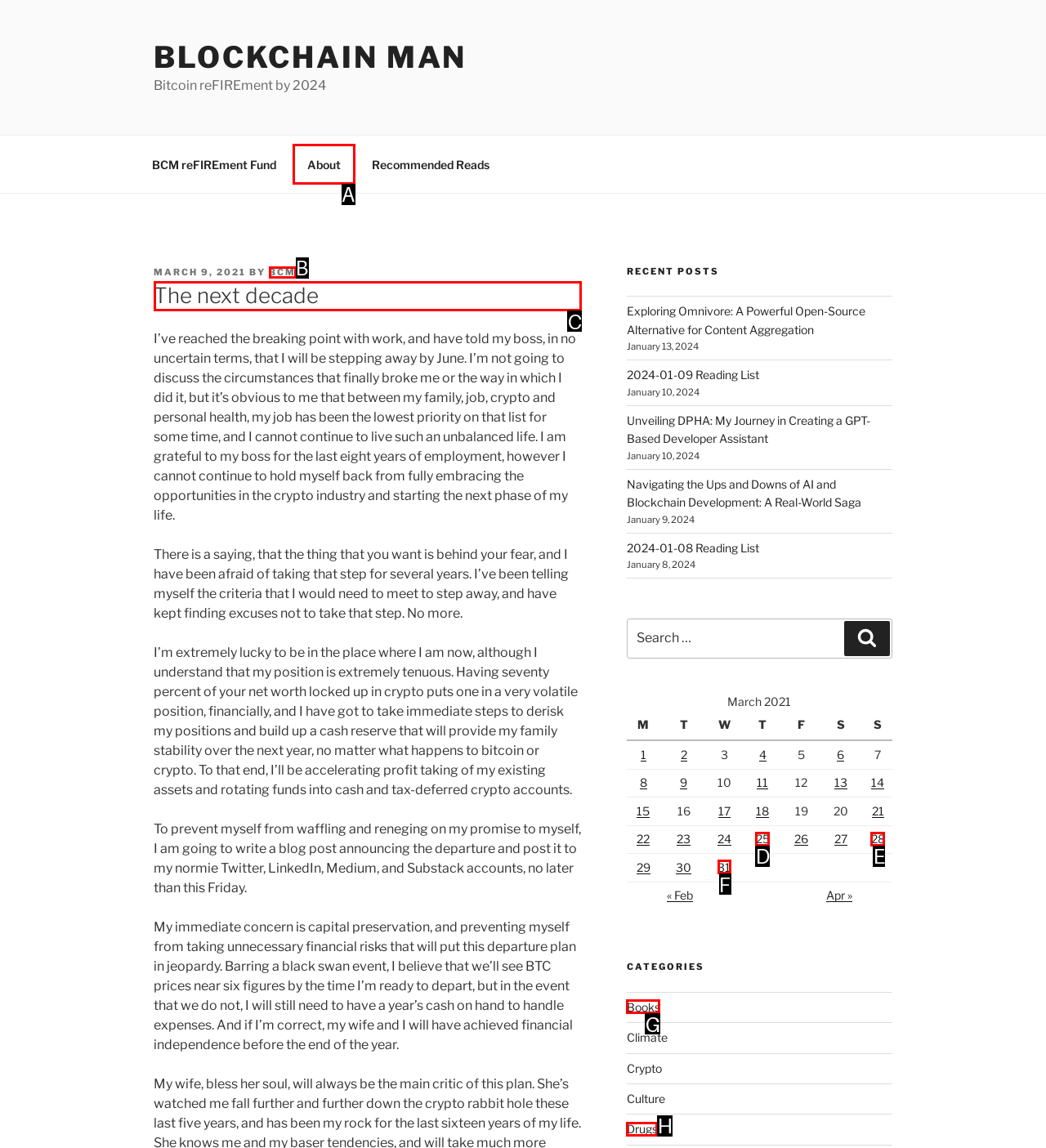Determine which UI element you should click to perform the task: Read the 'The next decade' post
Provide the letter of the correct option from the given choices directly.

C